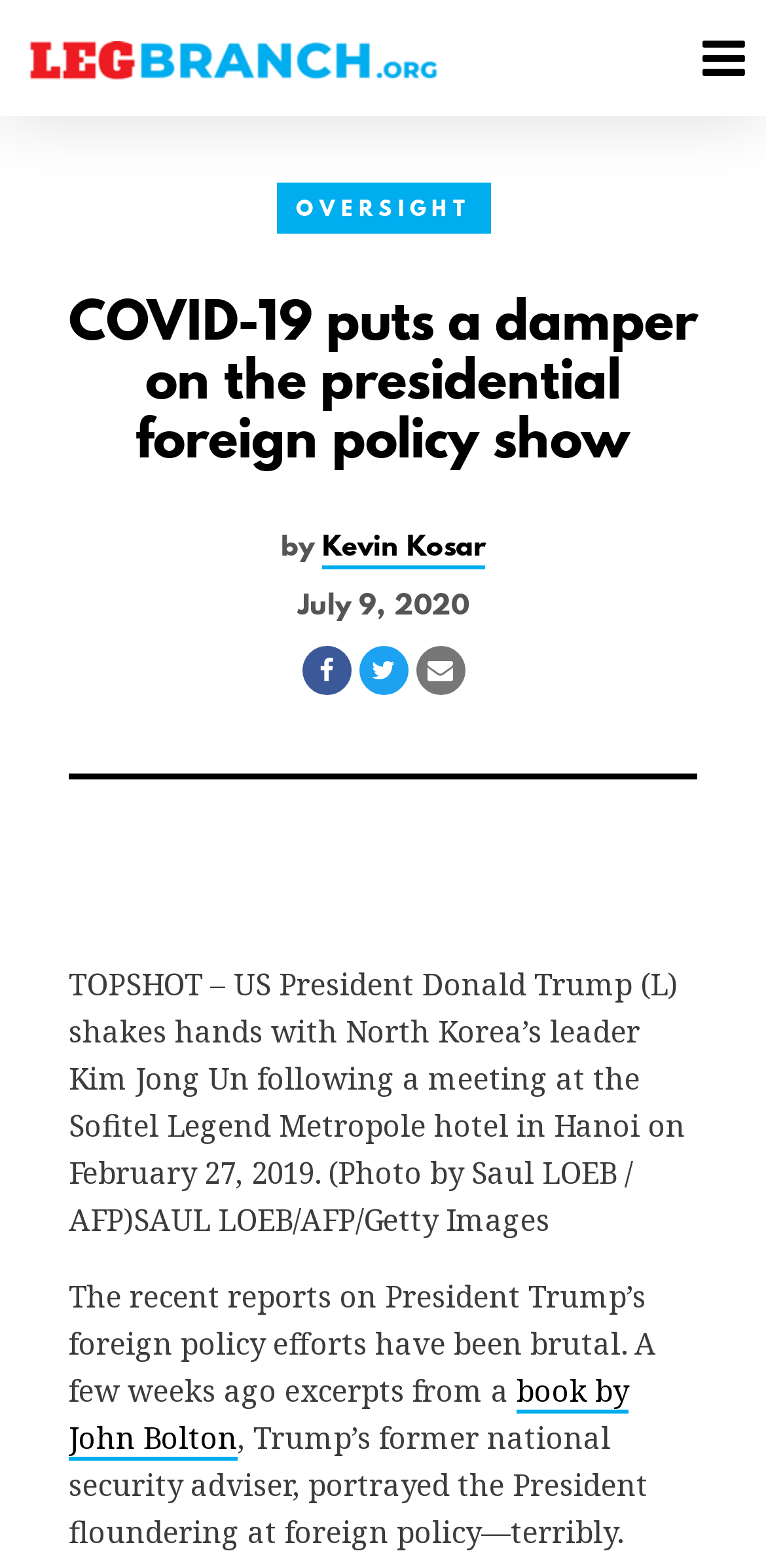Use a single word or phrase to answer this question: 
What is the book mentioned in the article?

A book by John Bolton